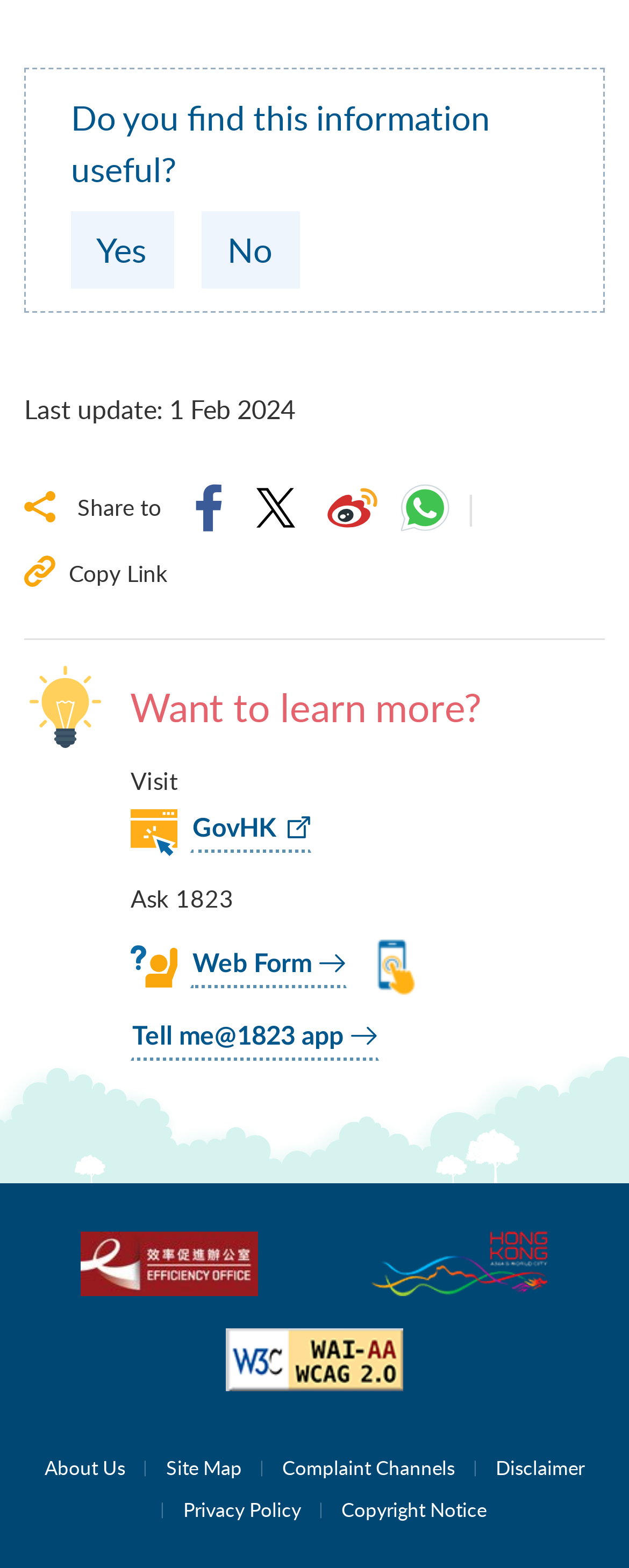Respond with a single word or short phrase to the following question: 
What is the name of the office?

Efficiency Office